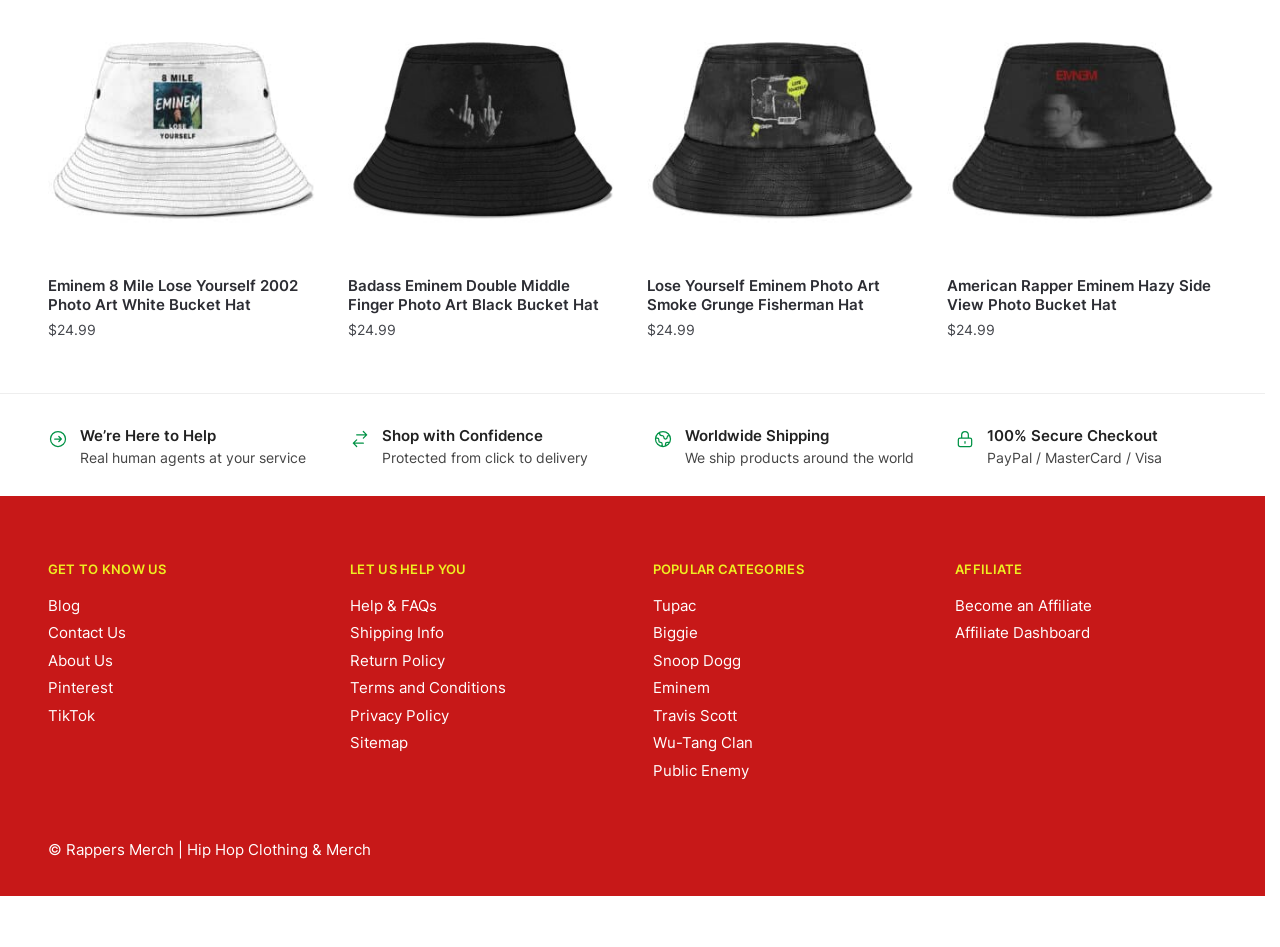Determine the bounding box coordinates of the clickable region to execute the instruction: "Add Eminem 8 Mile Lose Yourself 2002 Photo Art White Bucket Hat to cart". The coordinates should be four float numbers between 0 and 1, denoted as [left, top, right, bottom].

[0.037, 0.427, 0.248, 0.469]